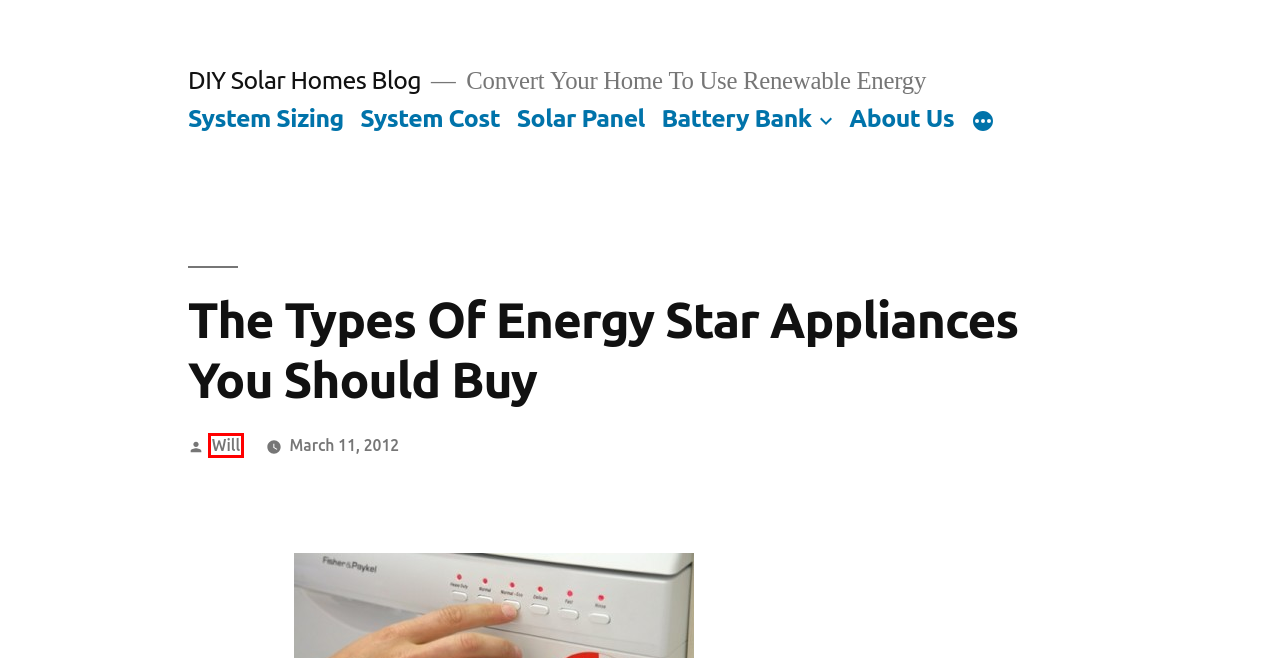Given a webpage screenshot with a red bounding box around a particular element, identify the best description of the new webpage that will appear after clicking on the element inside the red bounding box. Here are the candidates:
A. Ben Ford Homemade Energy Guide Review
B. How Much Does A Home Solar Power System Cost?
C. How To Make A Cheap Wood Solar Panel Support Frame
D. DIY Solar Home Blog - Making Your Own Home Solar System
E. Will
F. About
G. How to Size Your Home Solar Power System?
H. What You Should Know Before Buying A Solar System Battery

E